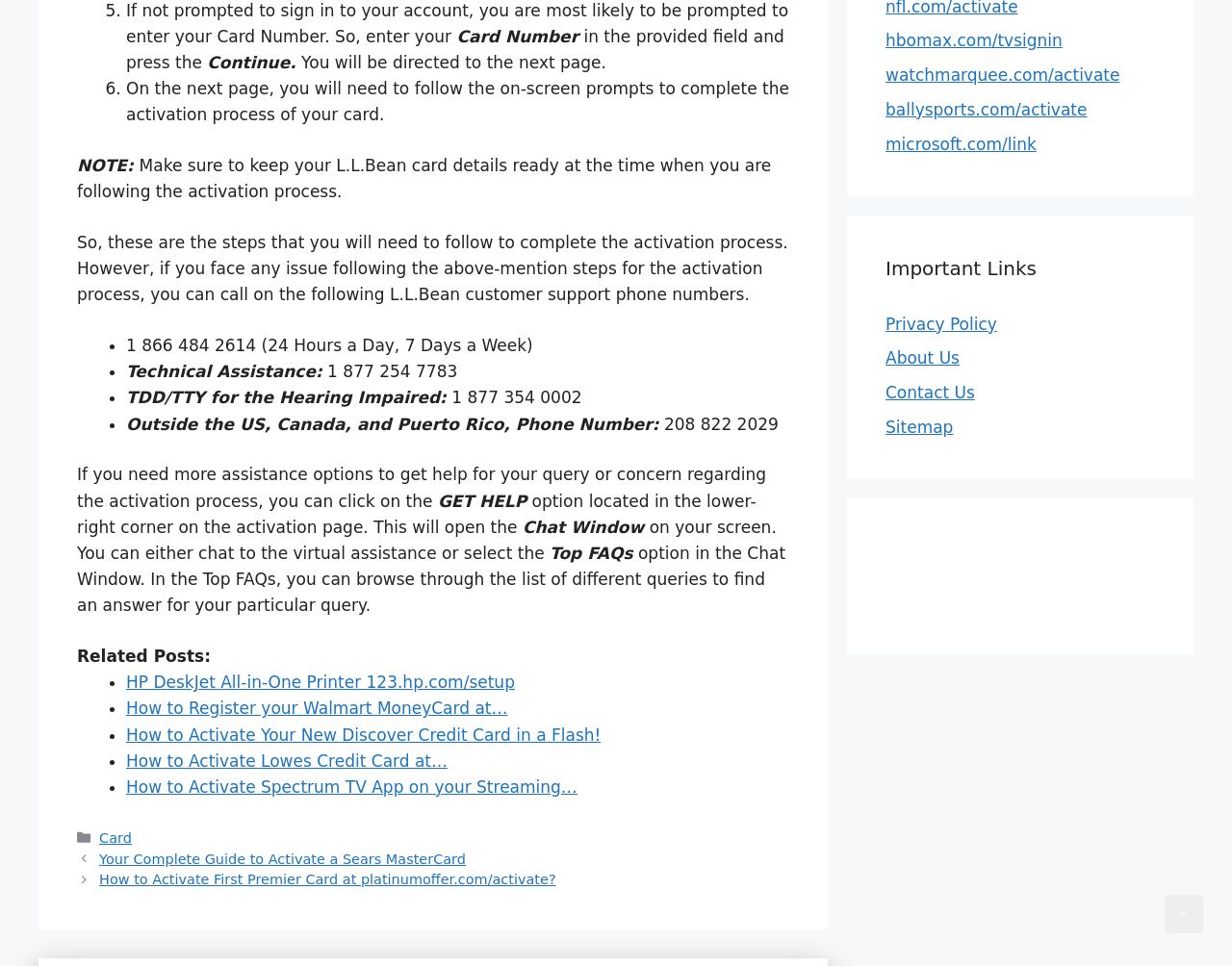Bounding box coordinates should be provided in the format (top-left x, top-left y, bottom-right x, bottom-right y) with all values between 0 and 1. Identify the bounding box for this UI element: HP DeskJet All-in-One Printer 123.hp.com/setup

[0.102, 0.696, 0.418, 0.716]